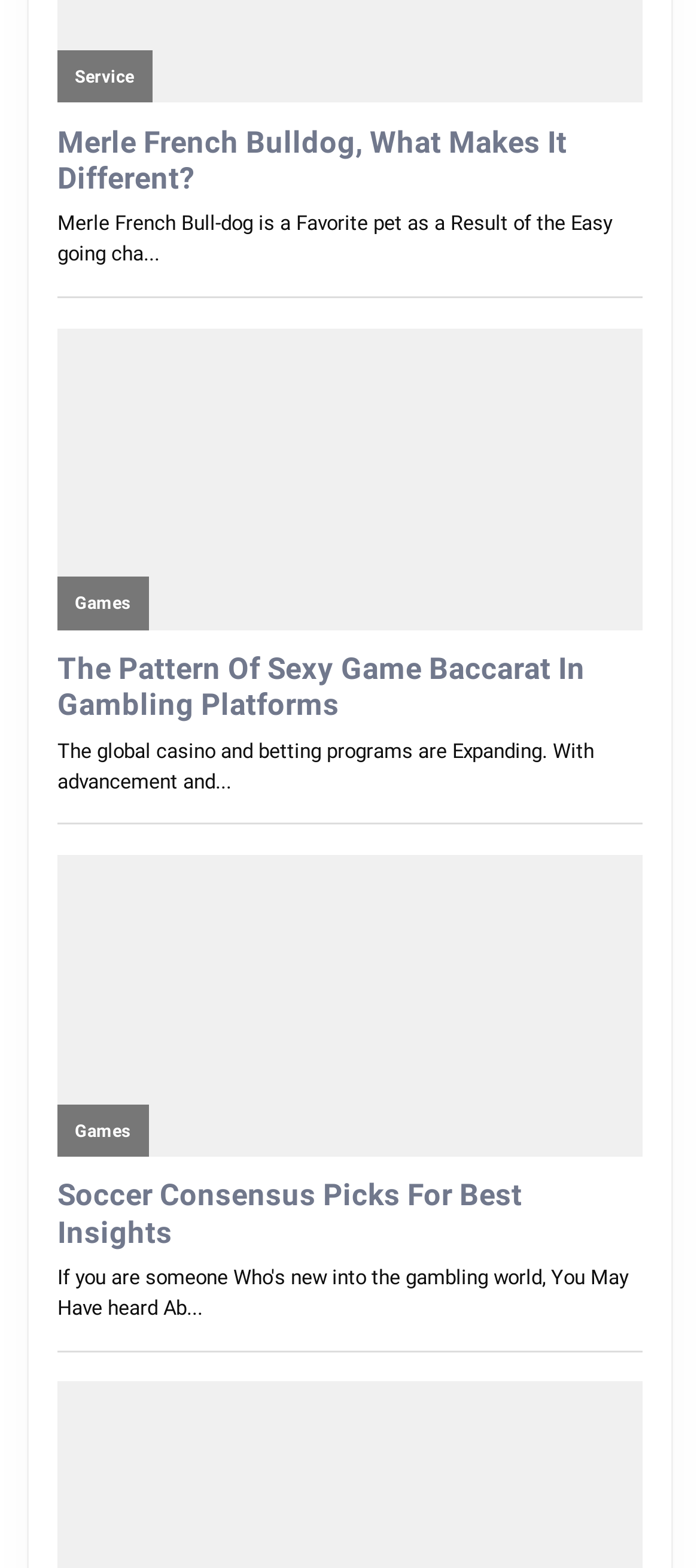Please locate the UI element described by "Service" and provide its bounding box coordinates.

[0.107, 0.042, 0.192, 0.055]